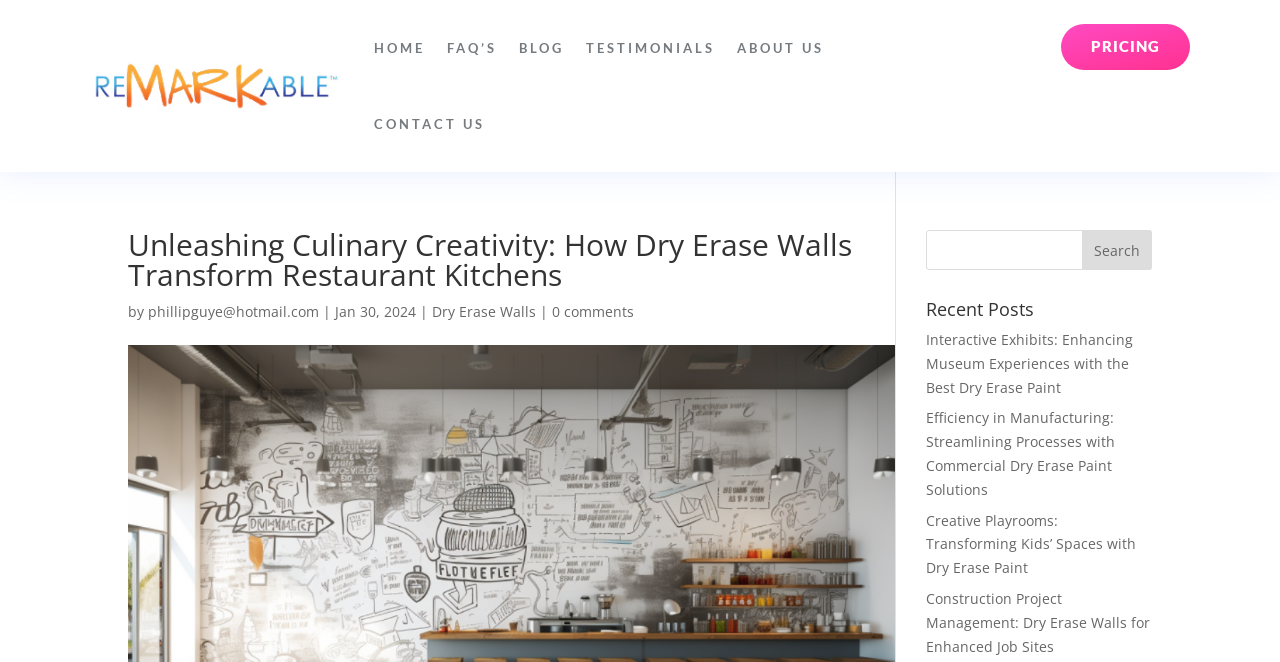Respond to the question with just a single word or phrase: 
What is the author's email address?

phillipguye@hotmail.com